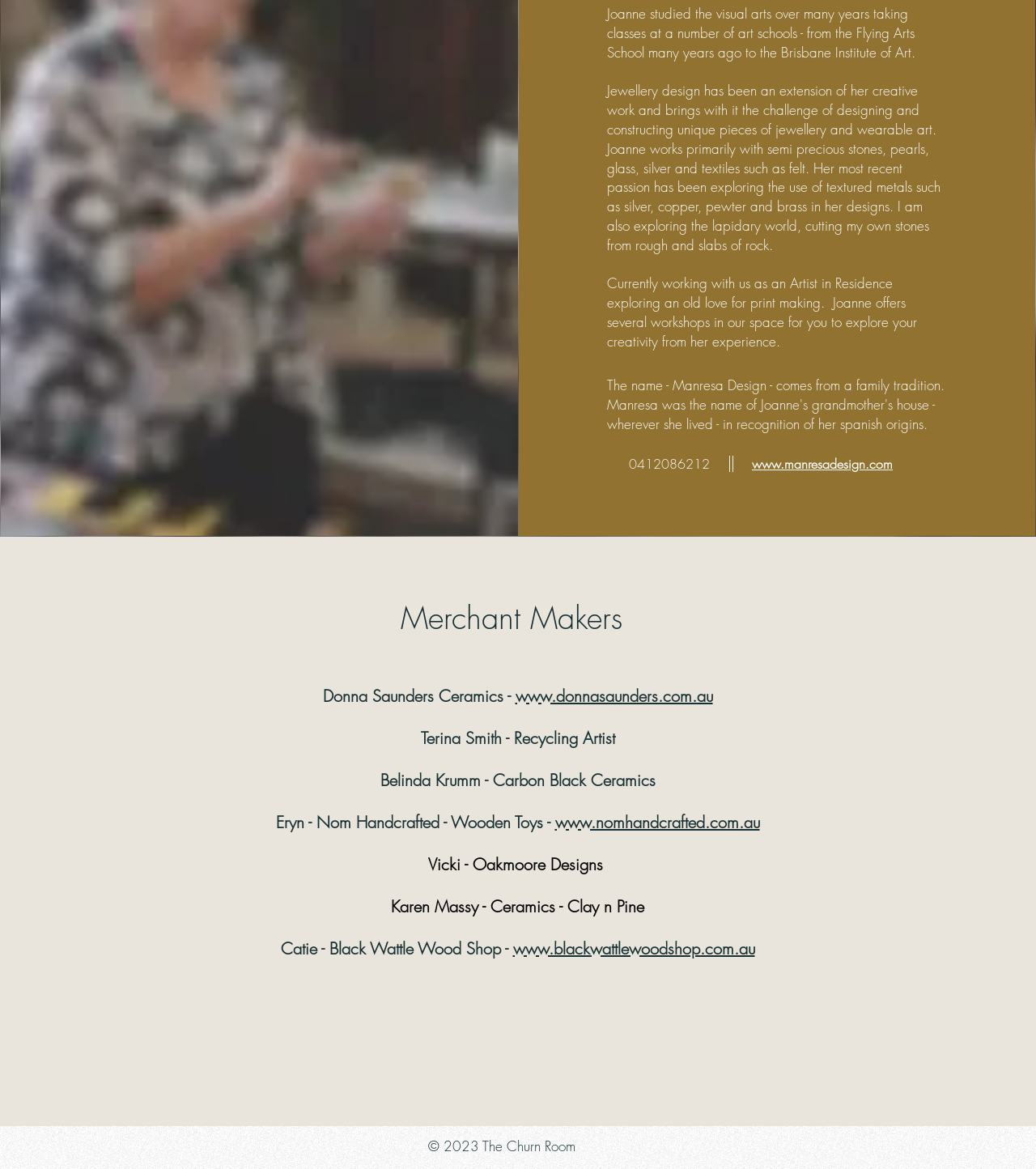Please give a concise answer to this question using a single word or phrase: 
What is the phone number of the artist in residence?

0412086212